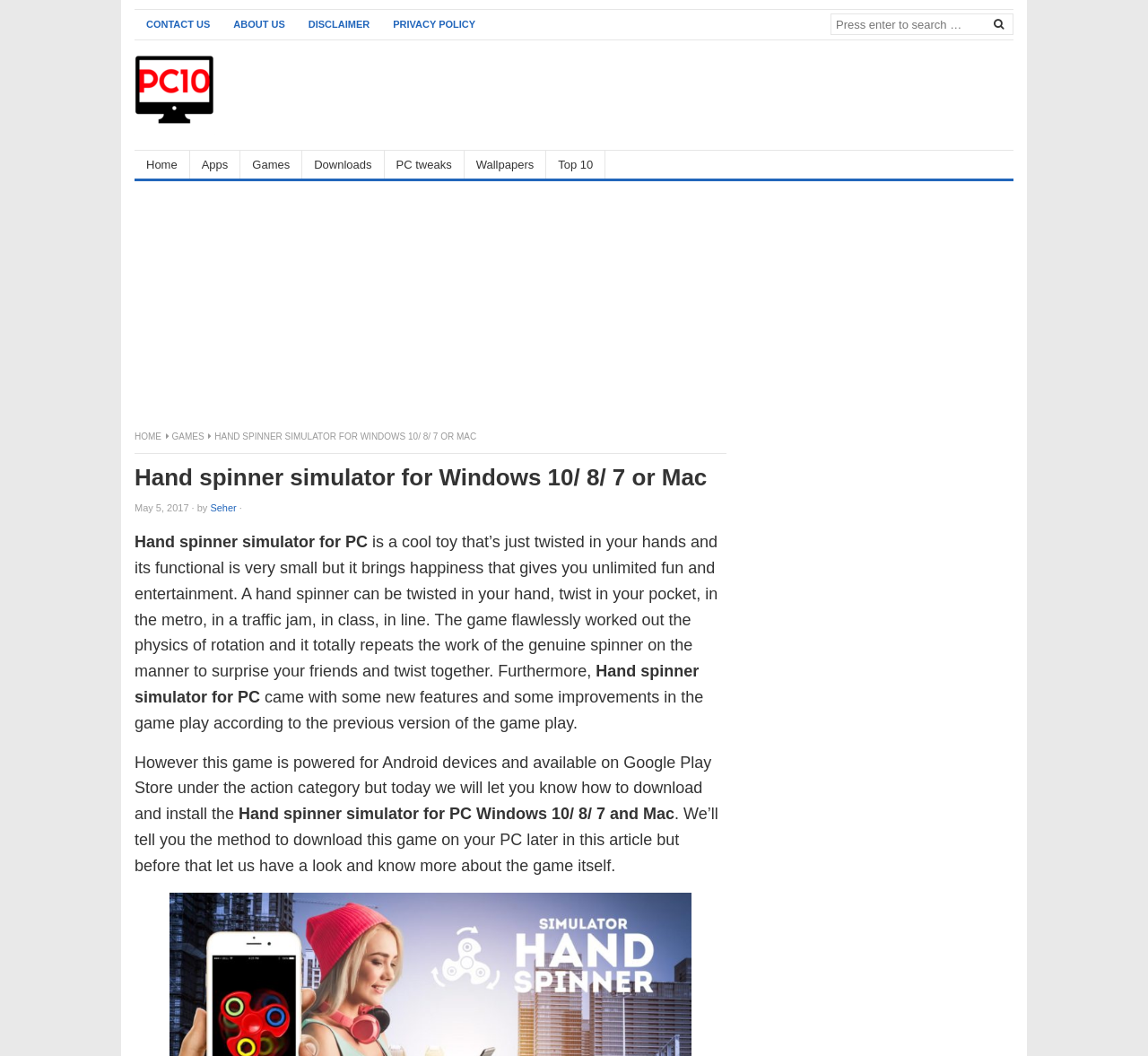Respond to the question below with a single word or phrase: What is the name of the simulator?

Hand spinner simulator